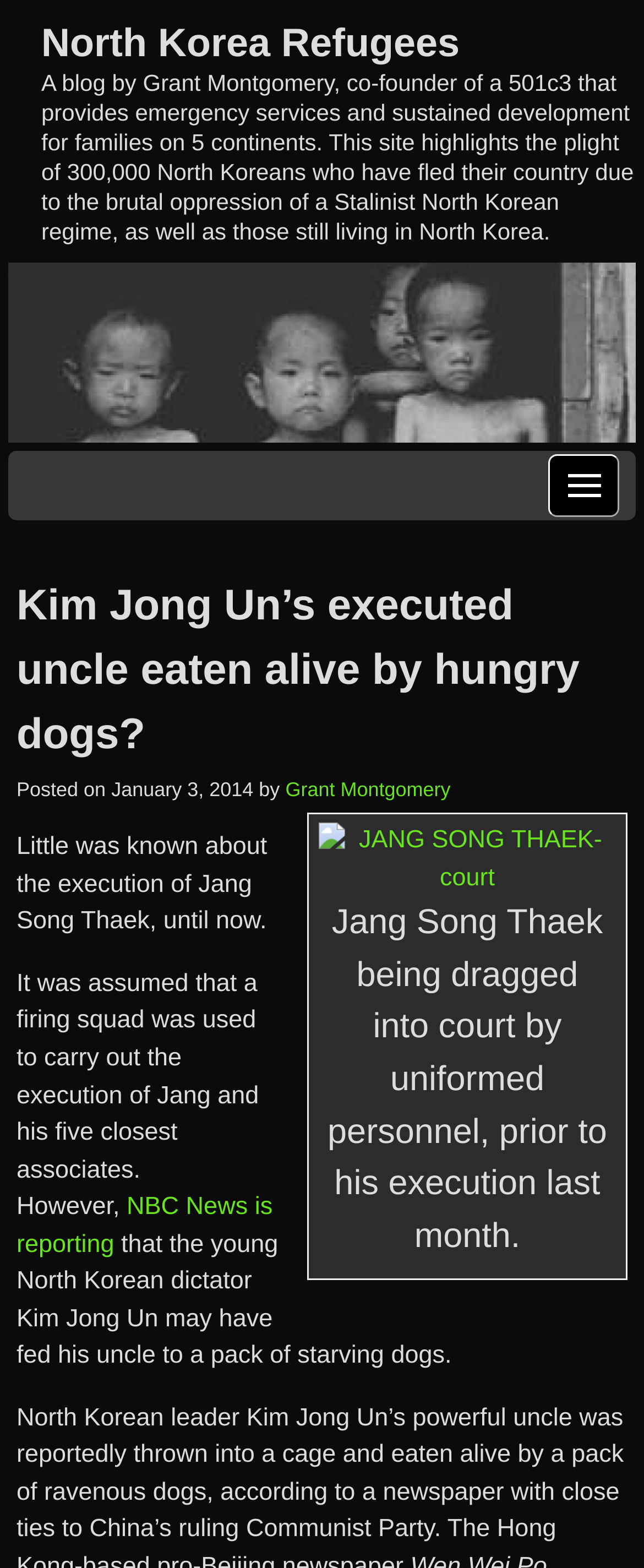What is the name of the organization co-founded by Grant Montgomery?
Utilize the information in the image to give a detailed answer to the question.

The webpage mentions that Grant Montgomery is the co-founder of a 501c3 organization, but it does not specify the name of the organization.